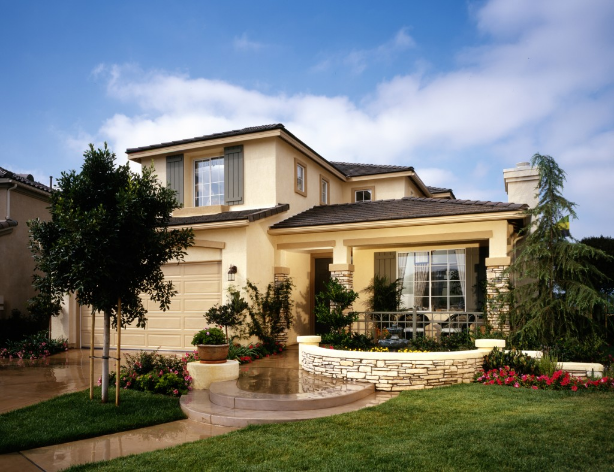What is integrated into the design of the house?
Based on the image, provide your answer in one word or phrase.

Garage